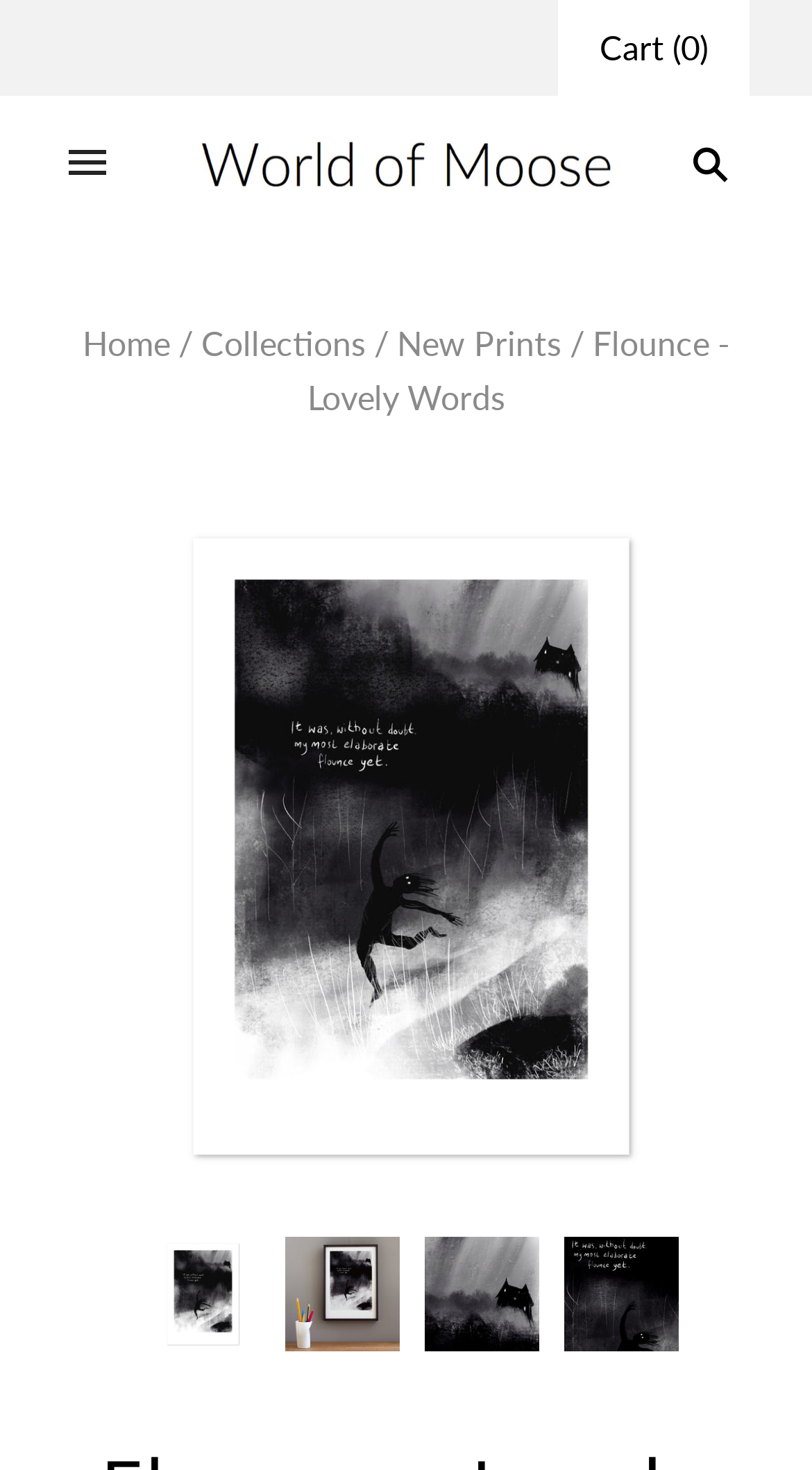Identify and generate the primary title of the webpage.

Flounce - Lovely Words